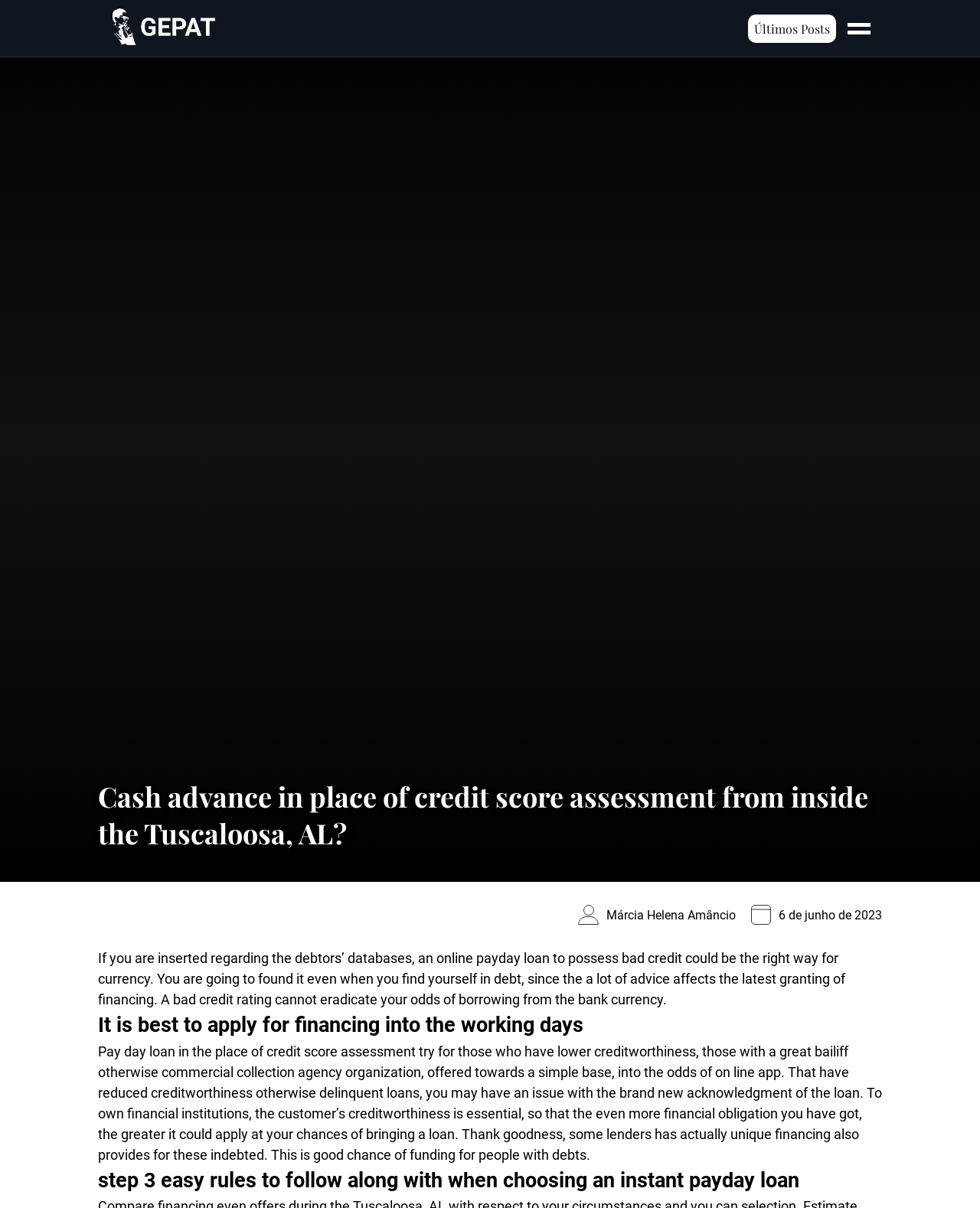Reply to the question with a brief word or phrase: What is the purpose of payday loans?

For people with bad credit